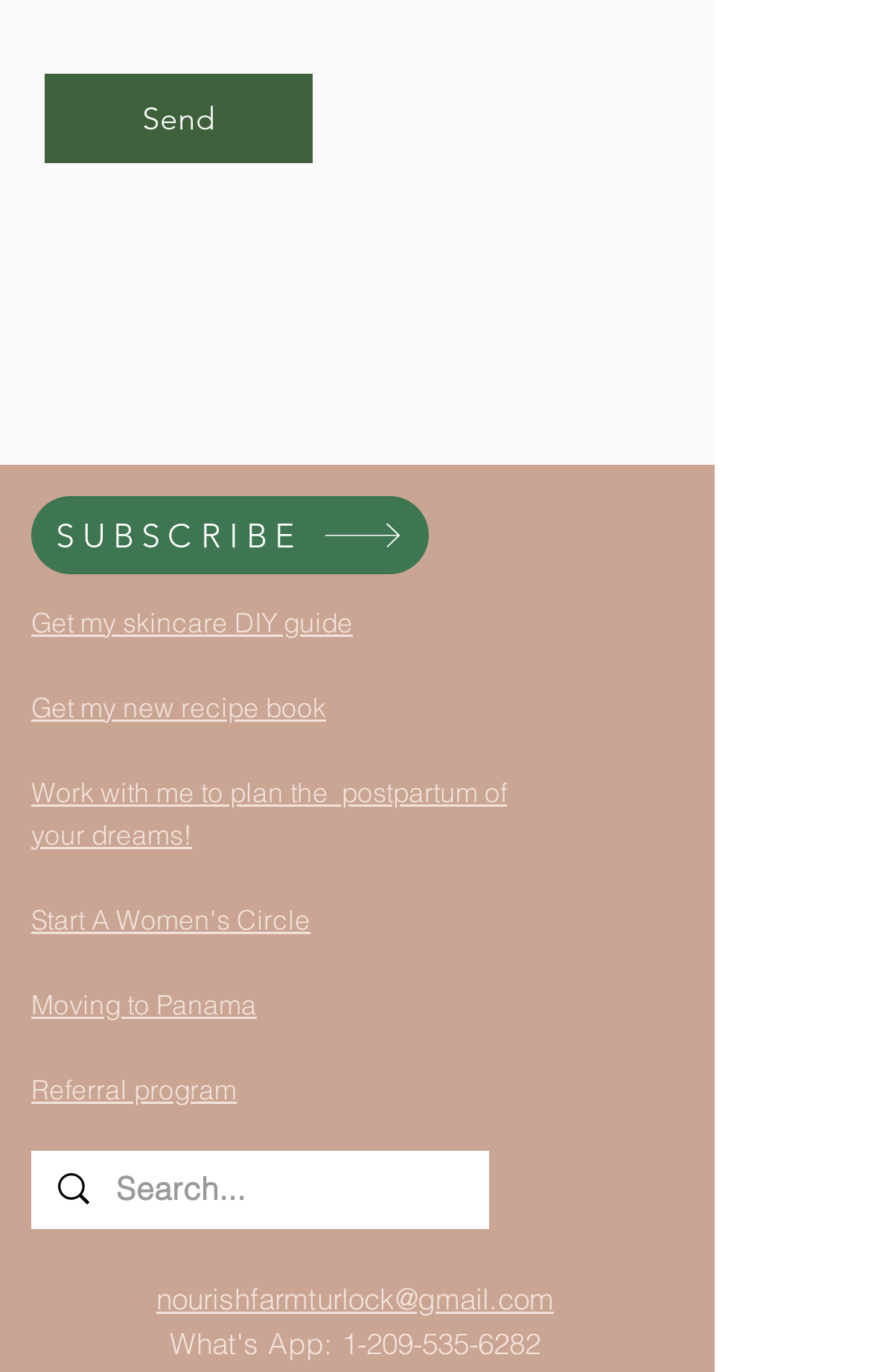Could you find the bounding box coordinates of the clickable area to complete this instruction: "Subscribe to the newsletter"?

[0.036, 0.361, 0.492, 0.418]